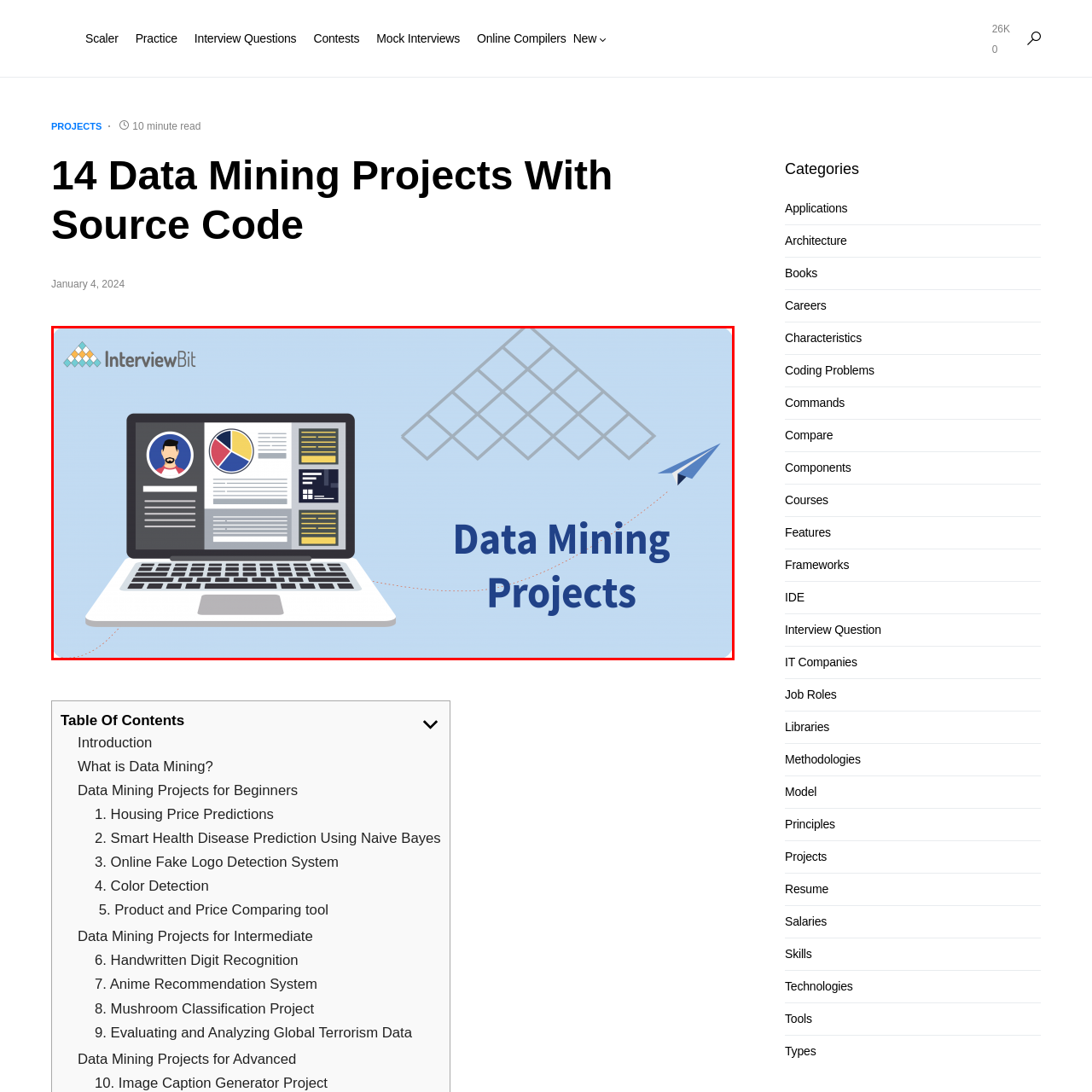Create a detailed description of the image enclosed by the red bounding box.

The image features a sleek laptop displaying a colorful interface with various data visualizations, including pie charts and textual data. Accompanying the laptop is a stylized illustration of a user profile, enhancing the theme of data analysis and project management. The background is a light blue shade, which is complemented by minimalistic geometric patterns, giving the design a modern look. Prominently displayed is the phrase "Data Mining Projects," indicating that the image is associated with resources or tutorials related to data mining initiatives. The overall design is engaging, aimed at attracting individuals interested in enhancing their data mining skills through practical projects.